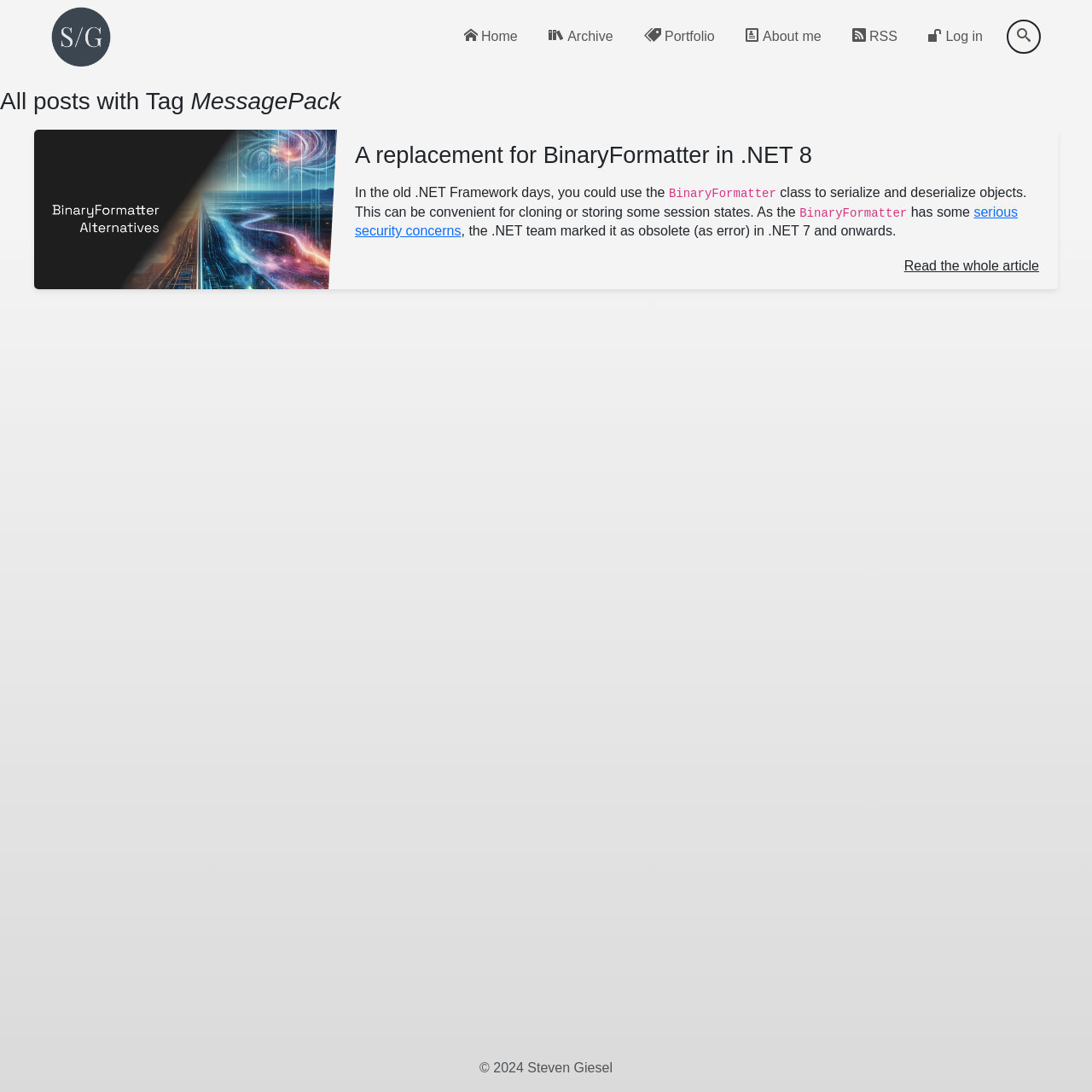Provide the bounding box coordinates of the HTML element this sentence describes: "serious security concerns". The bounding box coordinates consist of four float numbers between 0 and 1, i.e., [left, top, right, bottom].

[0.325, 0.187, 0.932, 0.218]